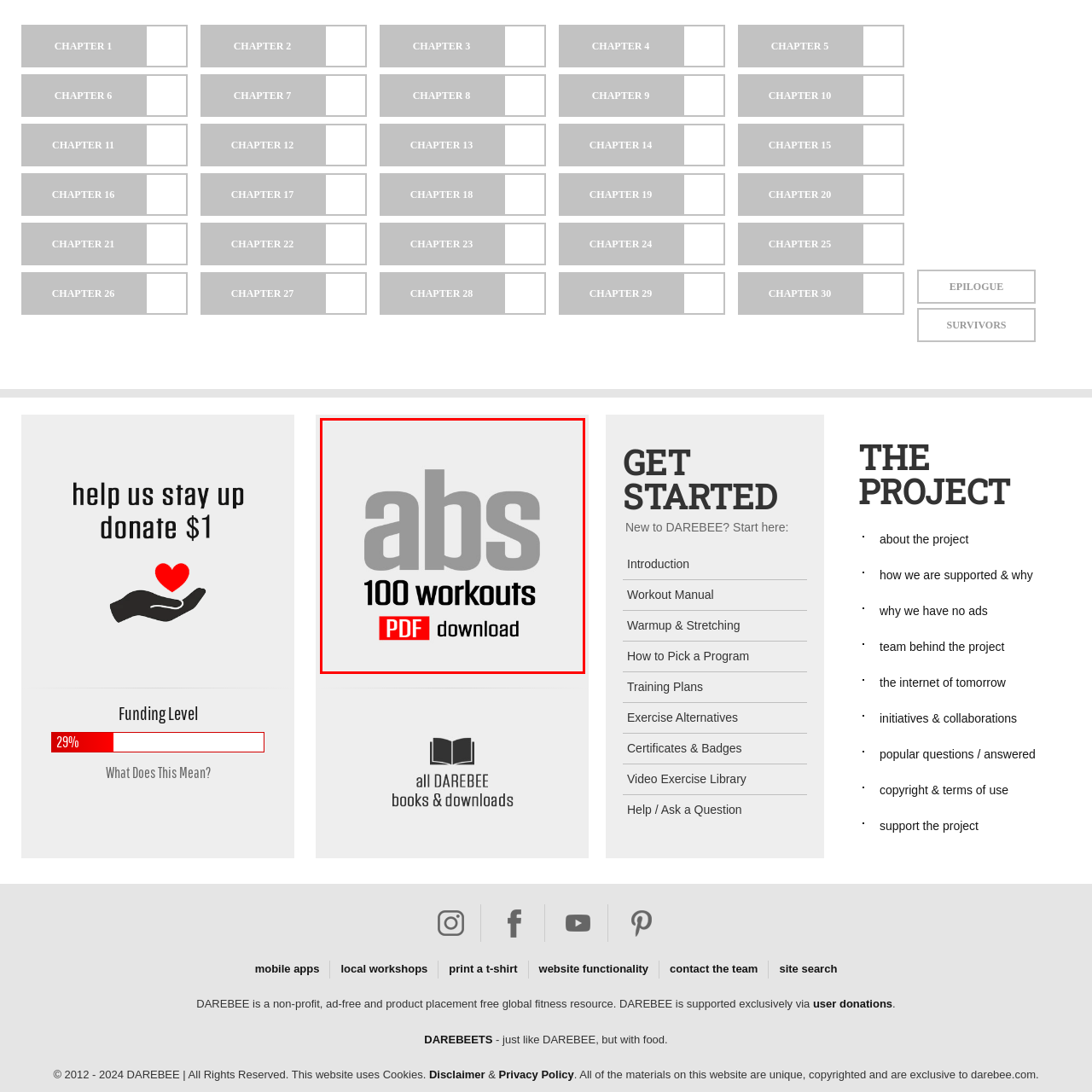Explain in detail what is depicted in the image within the red-bordered box.

This image promotes a resource titled "100 Abs Workouts," designed to help individuals strengthen and define their abdominal muscles. The text prominently features "abs" in large, bold letters, indicating its focus on core exercises. Below this, the phrase "100 workouts" is emphasized, suggesting a comprehensive range of routines for users to follow. At the bottom, "PDF download" is highlighted in red, indicating that this resource is available for download in a PDF format, making it easily accessible for anyone looking to enhance their fitness regimen. The clean and simple design is intended to attract those interested in fitness, encouraging them to take action by downloading the guide.